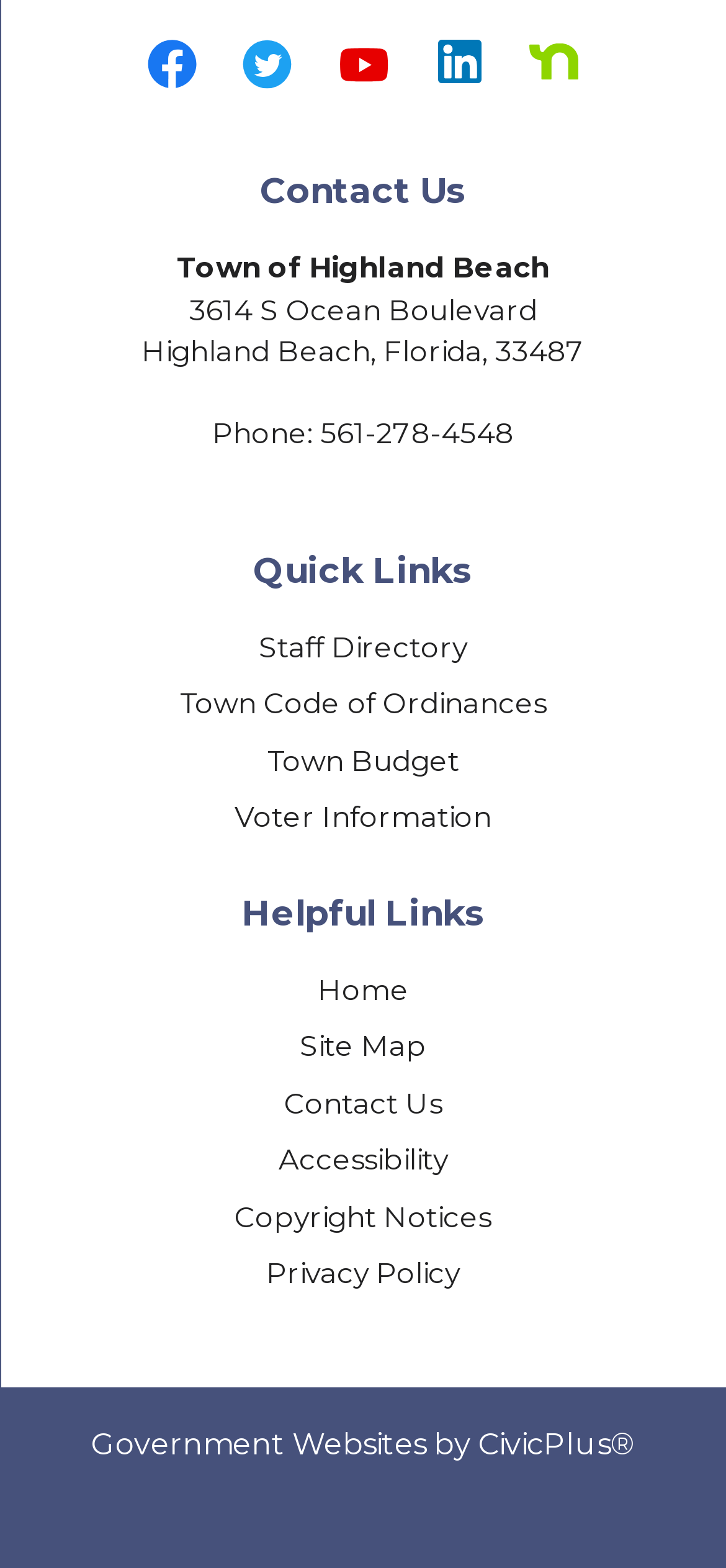Refer to the image and answer the question with as much detail as possible: What are the social media platforms listed?

The answer can be found at the top of the webpage, where the links 'Facebook graphic', 'Twitter graphic', 'YouTube graphic', 'Linkedin graphic', and 'Nextdoor graphic' are located.